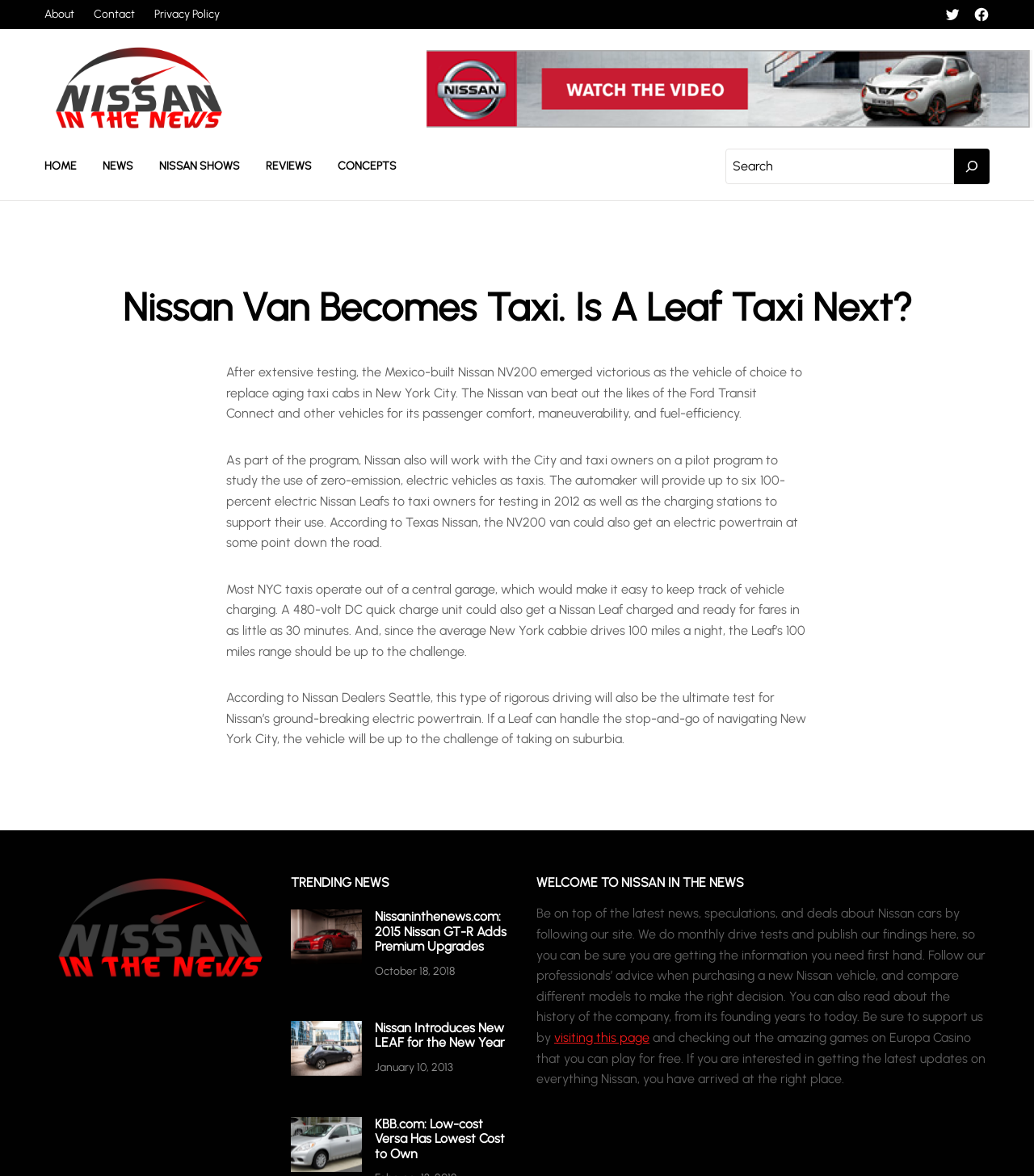What is the type of charge unit that can get a Nissan Leaf charged and ready for fares in as little as 30 minutes?
From the details in the image, provide a complete and detailed answer to the question.

The answer can be found in the third paragraph of the main content, which states 'A 480-volt DC quick charge unit could also get a Nissan Leaf charged and ready for fares in as little as 30 minutes.'